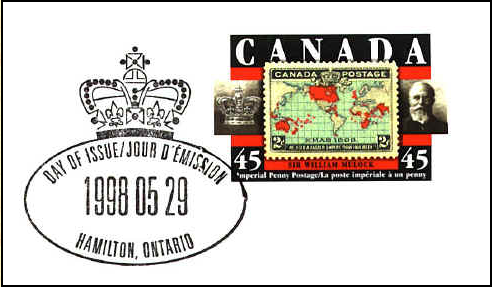Generate an in-depth description of the visual content.

The image features a commemorative stamp from Canada, issued on May 29, 1998, marking the centenary of The Map Stamp. The design includes the inscriptions "CANADA POSTAGE" and "45" prominently displayed. Centered on the stamp is an illustration of a world map, highlighting the geographical context of the stamp's significance. 

Above the stamp, there is an emblematic crown, indicative of Canadian royalty, paired with a circular cancellation mark that reads "DAY OF ISSUE/JOUR D'ÉMISSION" alongside the date and the location "HAMILTON, ONTARIO." This combination of text and imagery reflects the historical importance of the stamp and its connection to Canadian heritage and postal history.